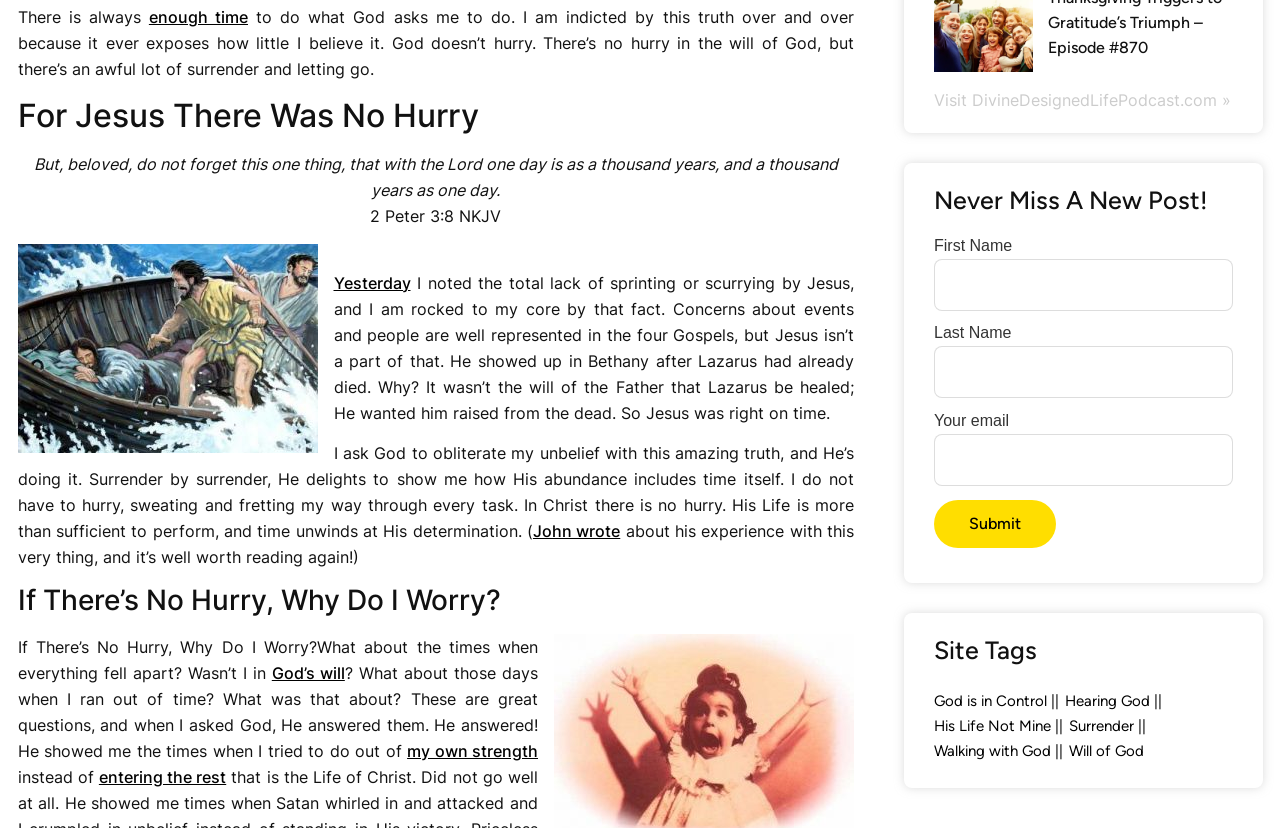Extract the bounding box coordinates for the UI element described by the text: "entering the rest". The coordinates should be in the form of [left, top, right, bottom] with values between 0 and 1.

[0.077, 0.926, 0.177, 0.95]